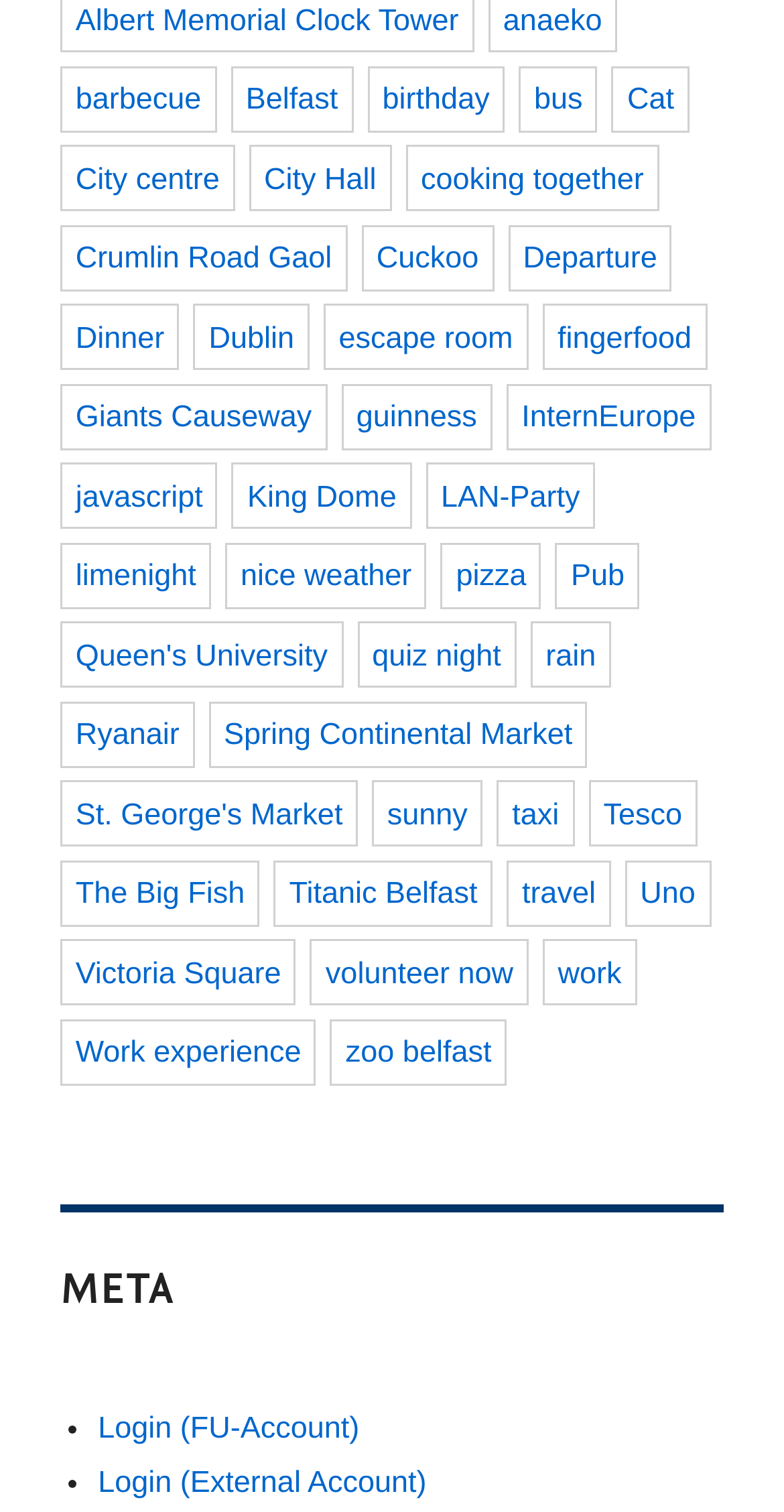Please identify the bounding box coordinates of the area that needs to be clicked to fulfill the following instruction: "Visit the 'Queen's University' page."

[0.077, 0.411, 0.437, 0.455]